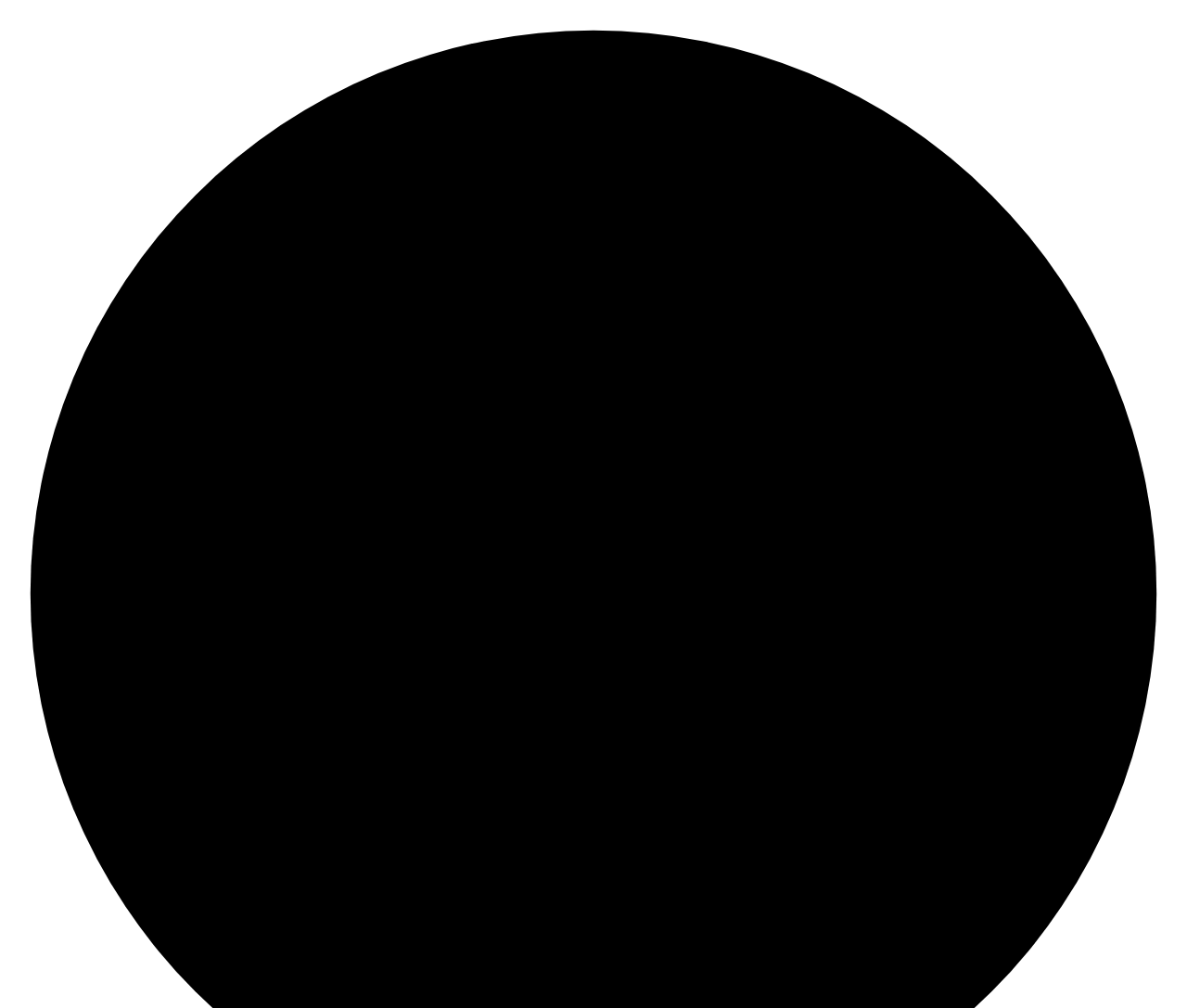Determine which piece of text is the heading of the webpage and provide it.

How it works